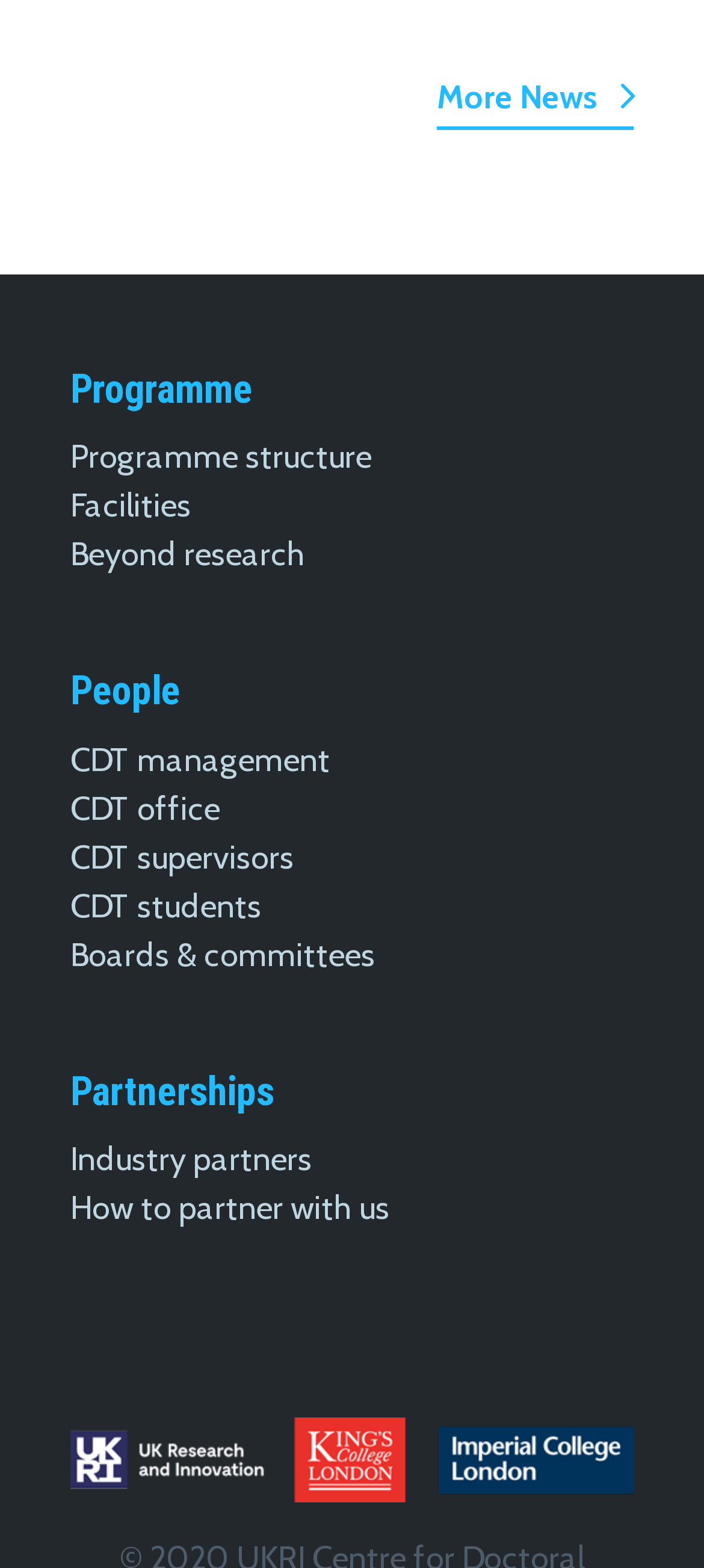Use a single word or phrase to answer the question: 
How many links are under the 'People' heading?

5